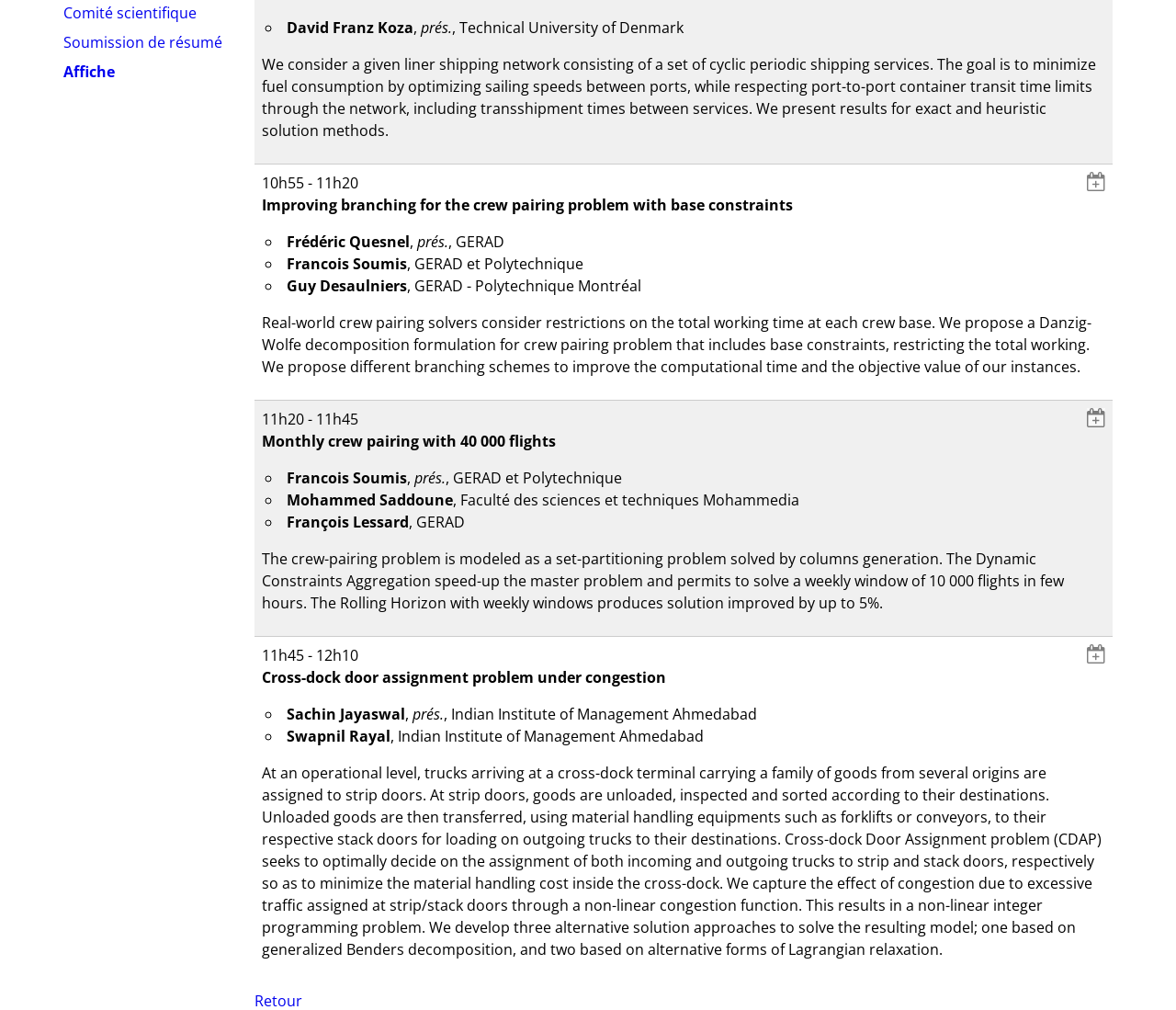Based on the element description "Academics", predict the bounding box coordinates of the UI element.

None